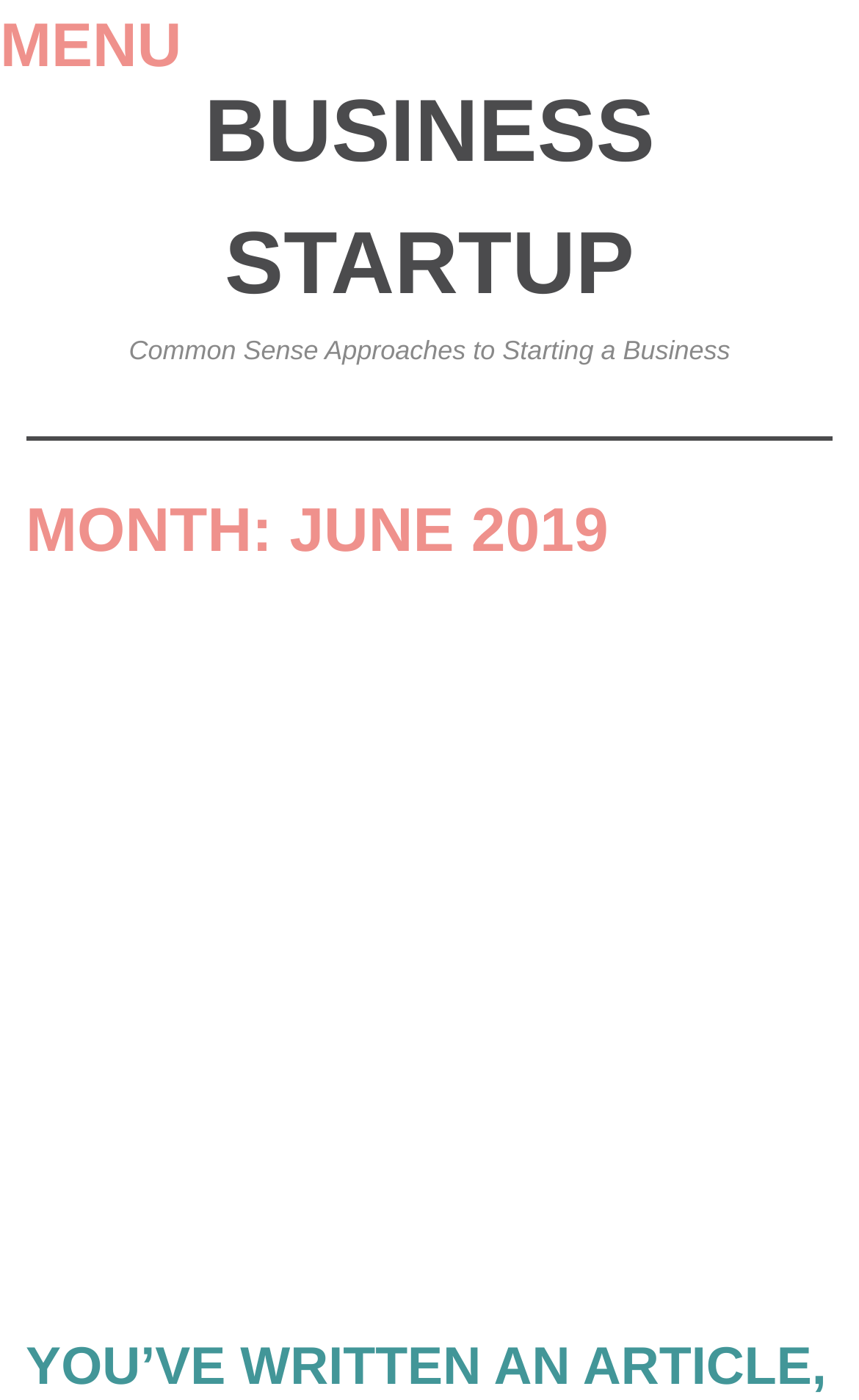Use a single word or phrase to answer this question: 
Is there a menu on the webpage?

Yes